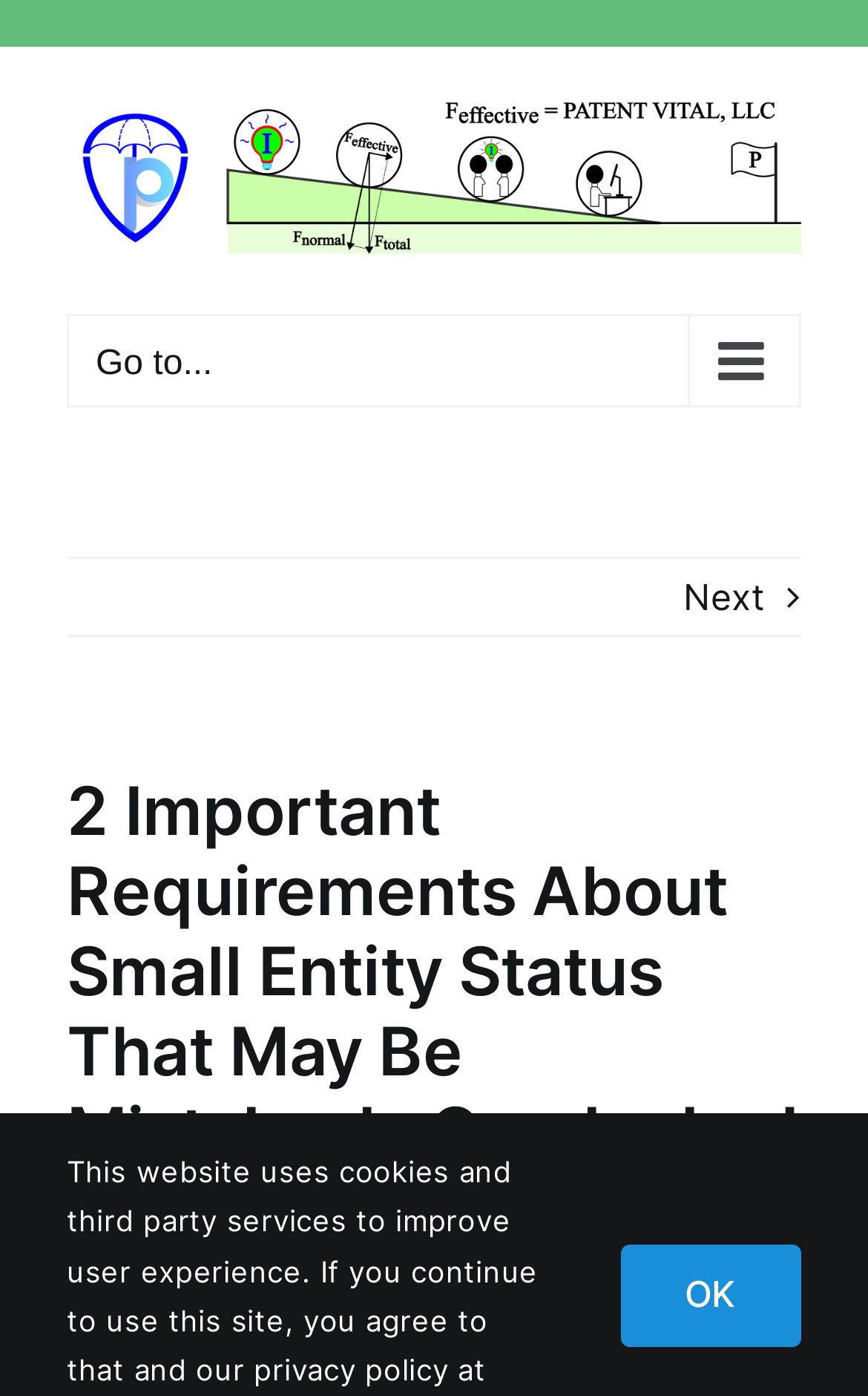What is the logo of the website?
Please give a detailed answer to the question using the information shown in the image.

I found the logo by looking at the image element with the description 'Patent agent’s application preparation, filing, prosecution Logo' which is located at the top left of the webpage.